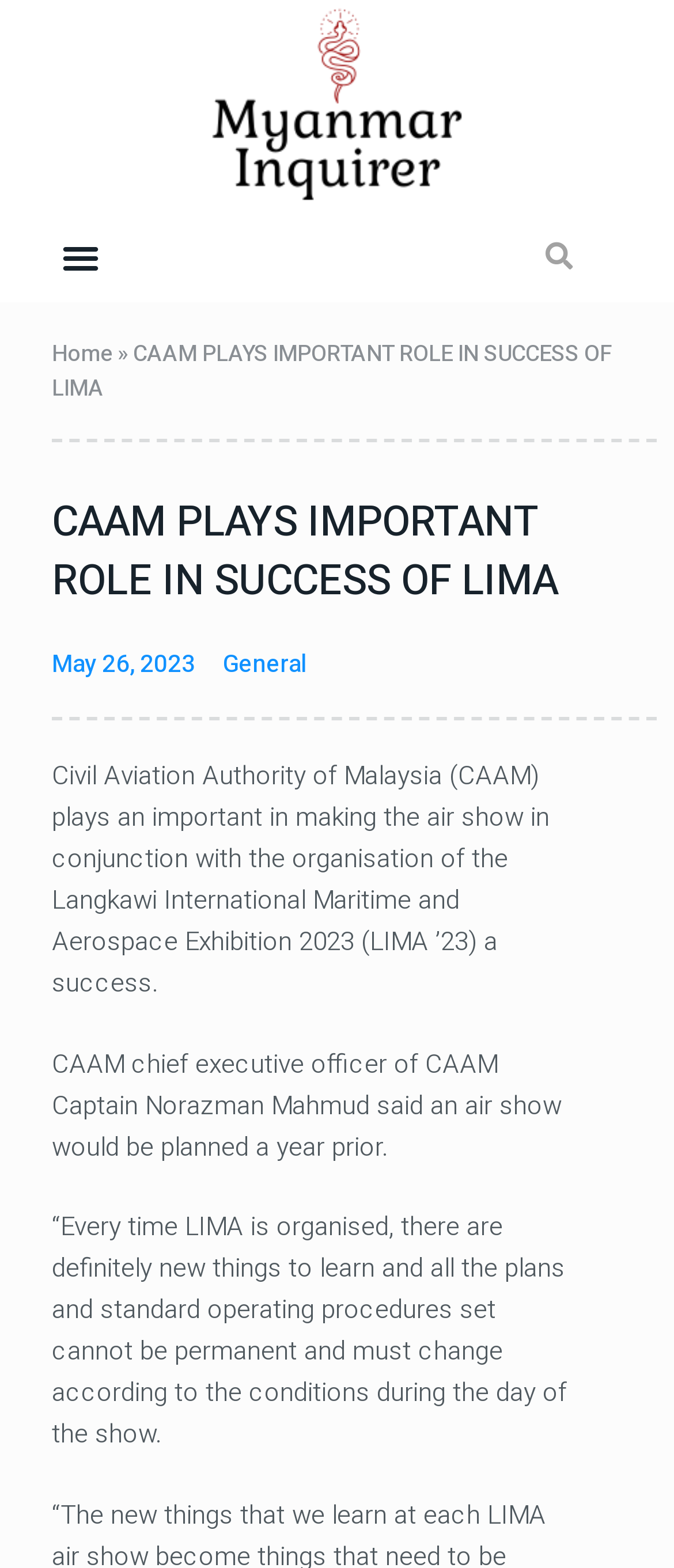Who is the CEO of CAAM?
Using the image, provide a detailed and thorough answer to the question.

According to the webpage, the CEO of CAAM is Captain Norazman Mahmud, as mentioned in the text 'CAAM chief executive officer of CAAM Captain Norazman Mahmud said...'.